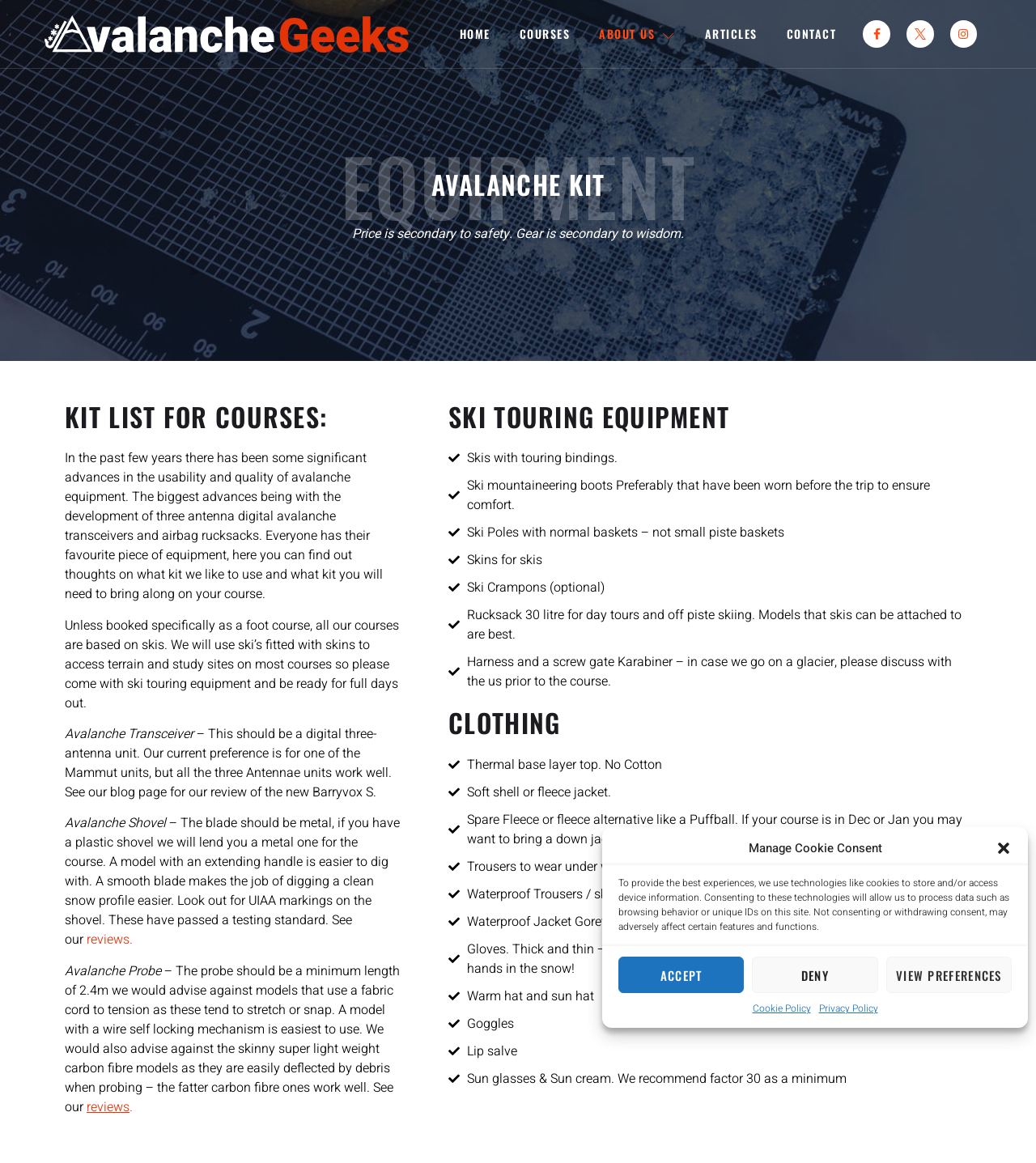Locate the bounding box coordinates of the element I should click to achieve the following instruction: "Click the HOME link".

[0.429, 0.0, 0.487, 0.058]